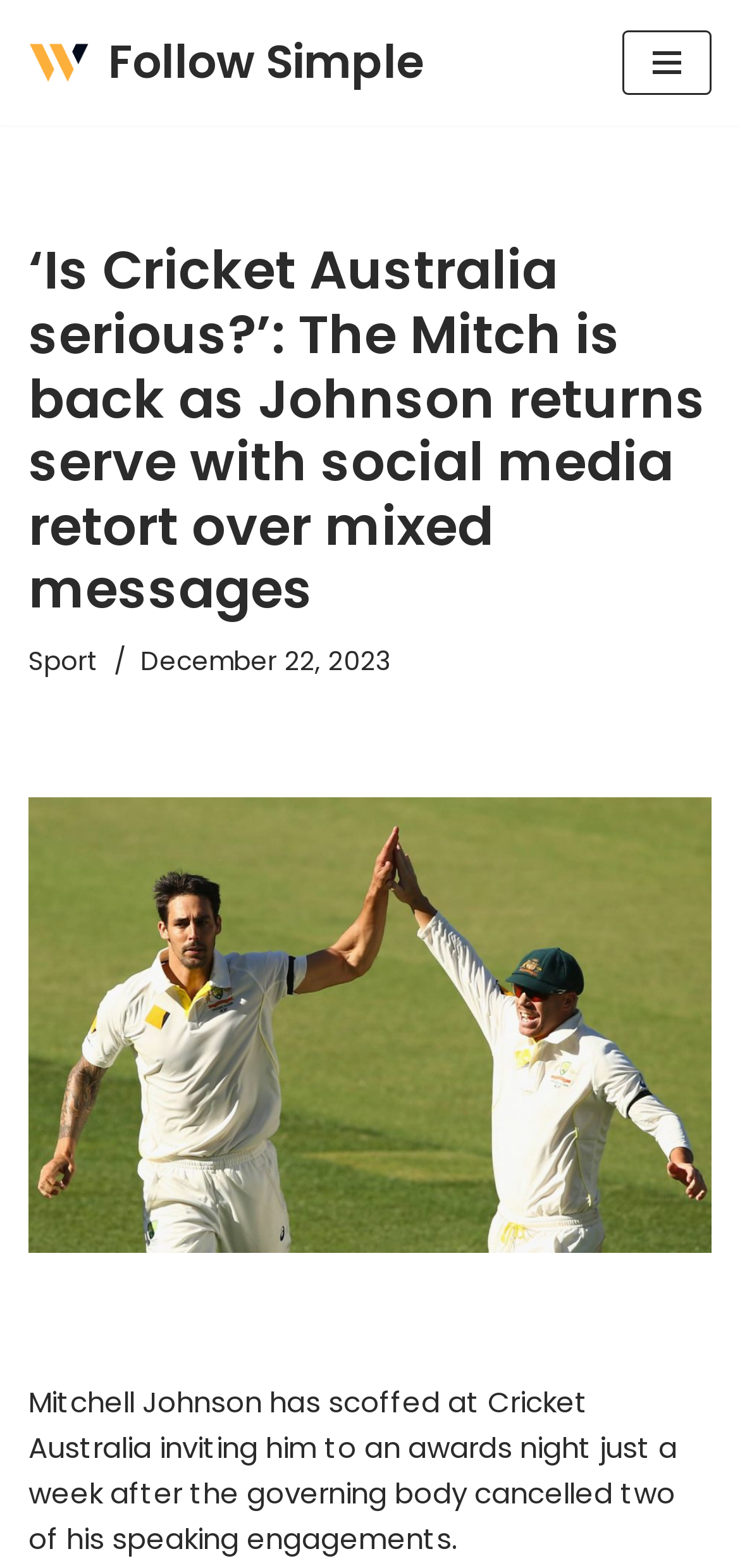Your task is to extract the text of the main heading from the webpage.

‘Is Cricket Australia serious?’: The Mitch is back as Johnson returns serve with social media retort over mixed messages